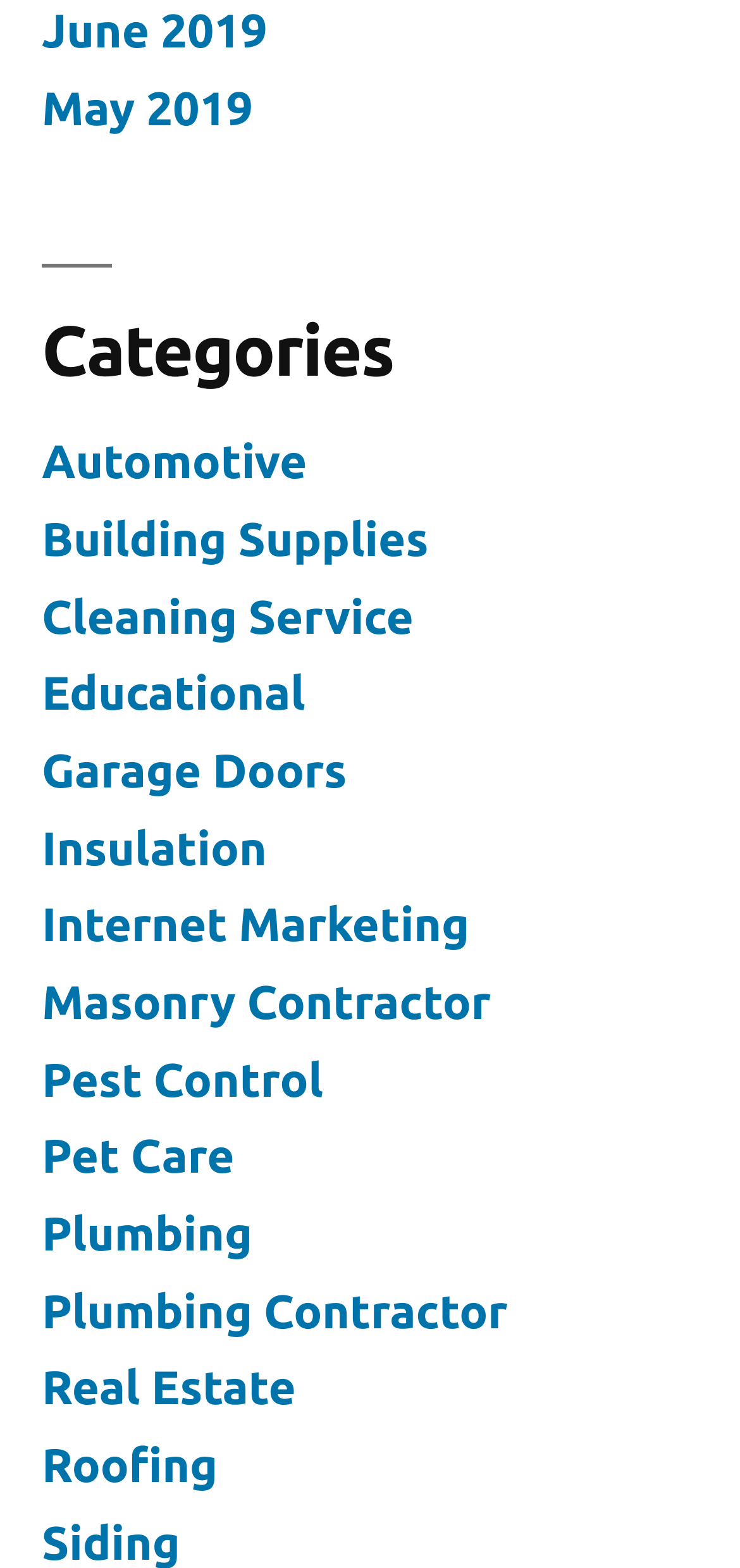Ascertain the bounding box coordinates for the UI element detailed here: "Pet Care". The coordinates should be provided as [left, top, right, bottom] with each value being a float between 0 and 1.

[0.056, 0.72, 0.317, 0.754]